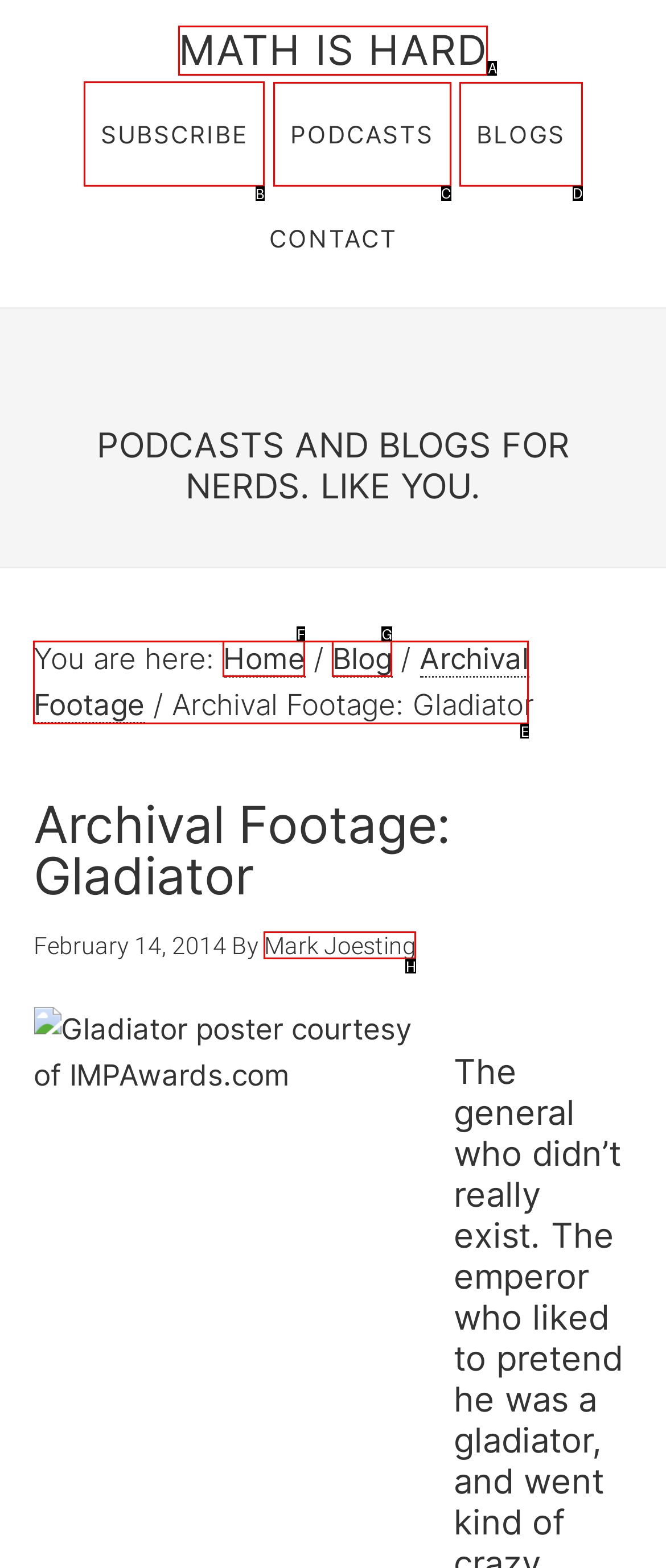Specify which UI element should be clicked to accomplish the task: Subscribe to the channel. Answer with the letter of the correct choice.

B